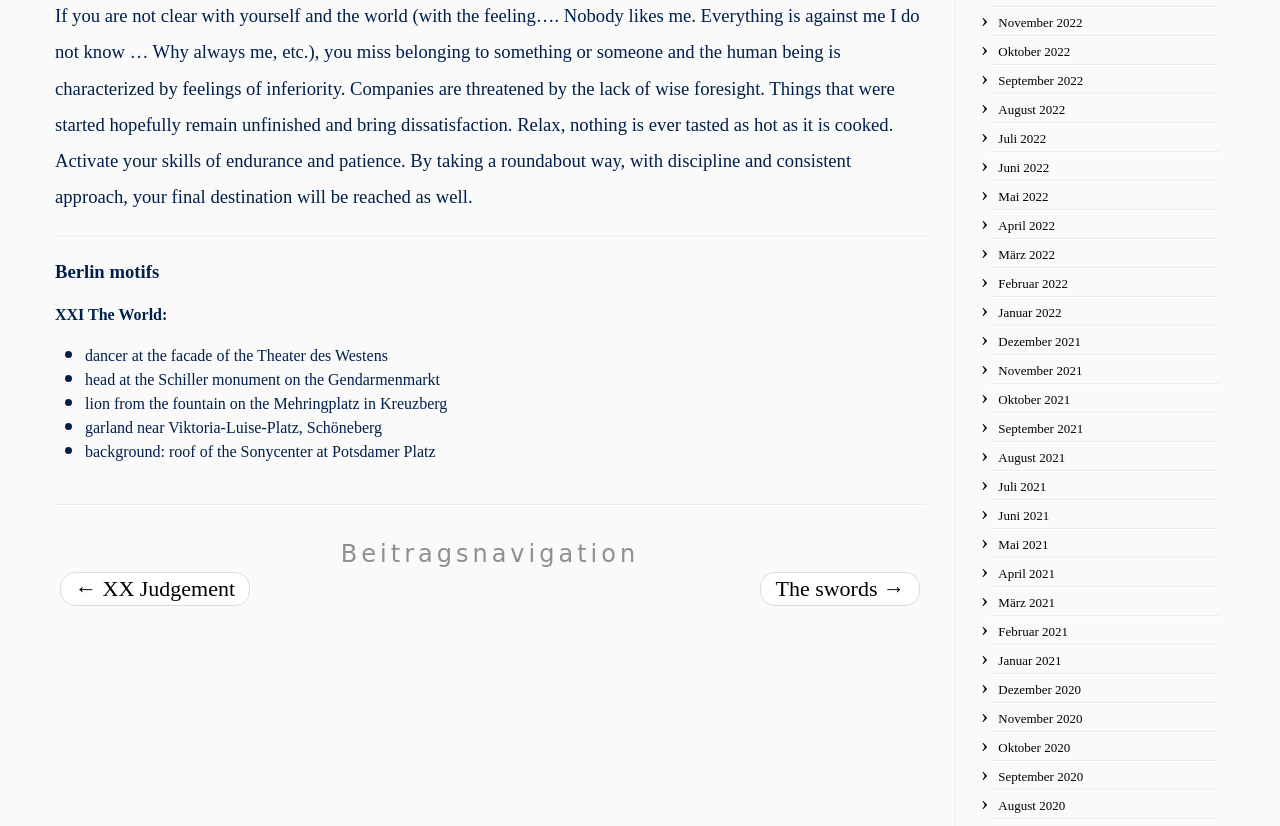What is the purpose of the links at the bottom of the page?
Please use the image to provide a one-word or short phrase answer.

Navigation to previous posts